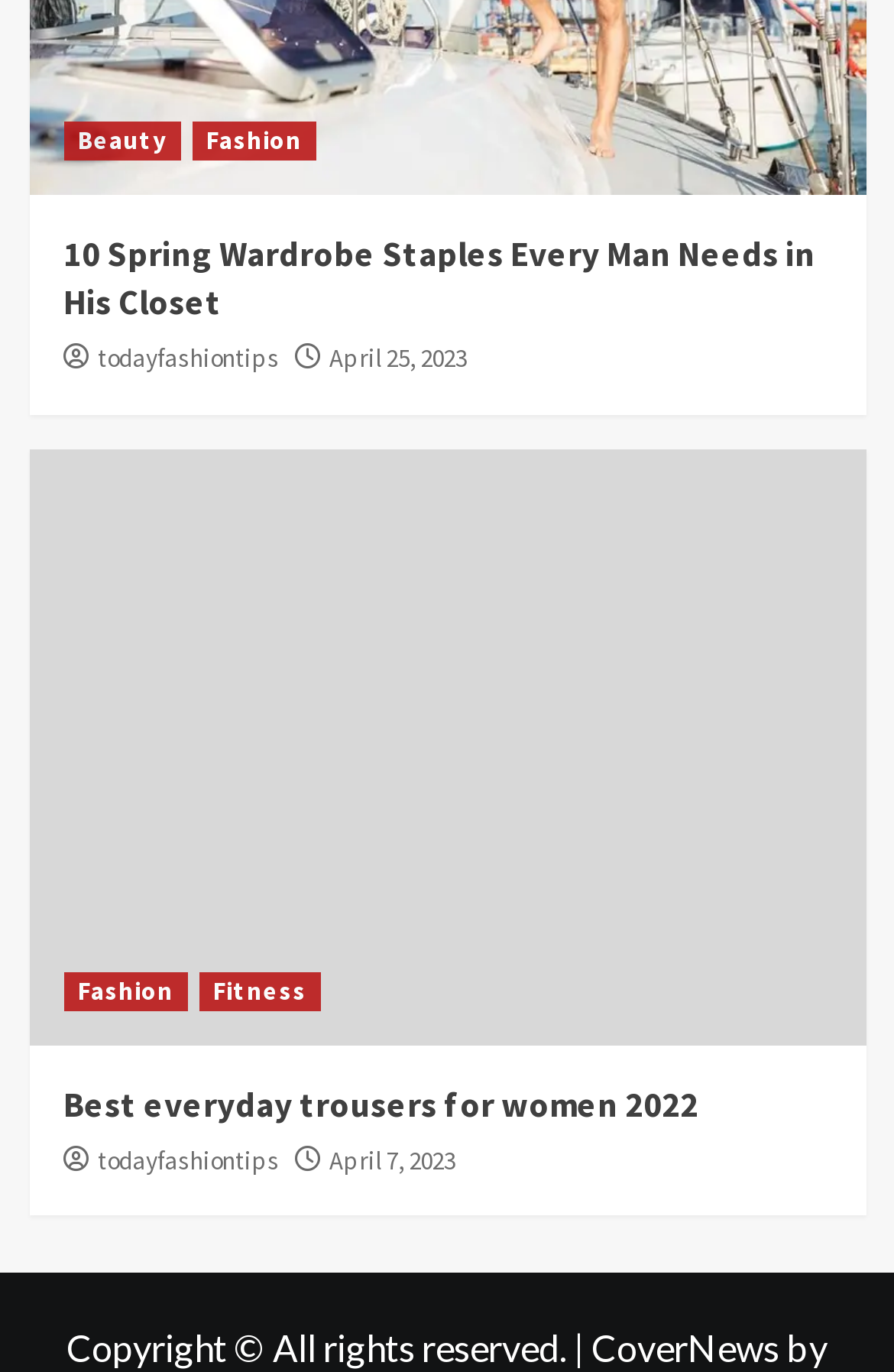Given the description CoverNews, predict the bounding box coordinates of the UI element. Ensure the coordinates are in the format (top-left x, top-left y, bottom-right x, bottom-right y) and all values are between 0 and 1.

[0.662, 0.966, 0.872, 0.998]